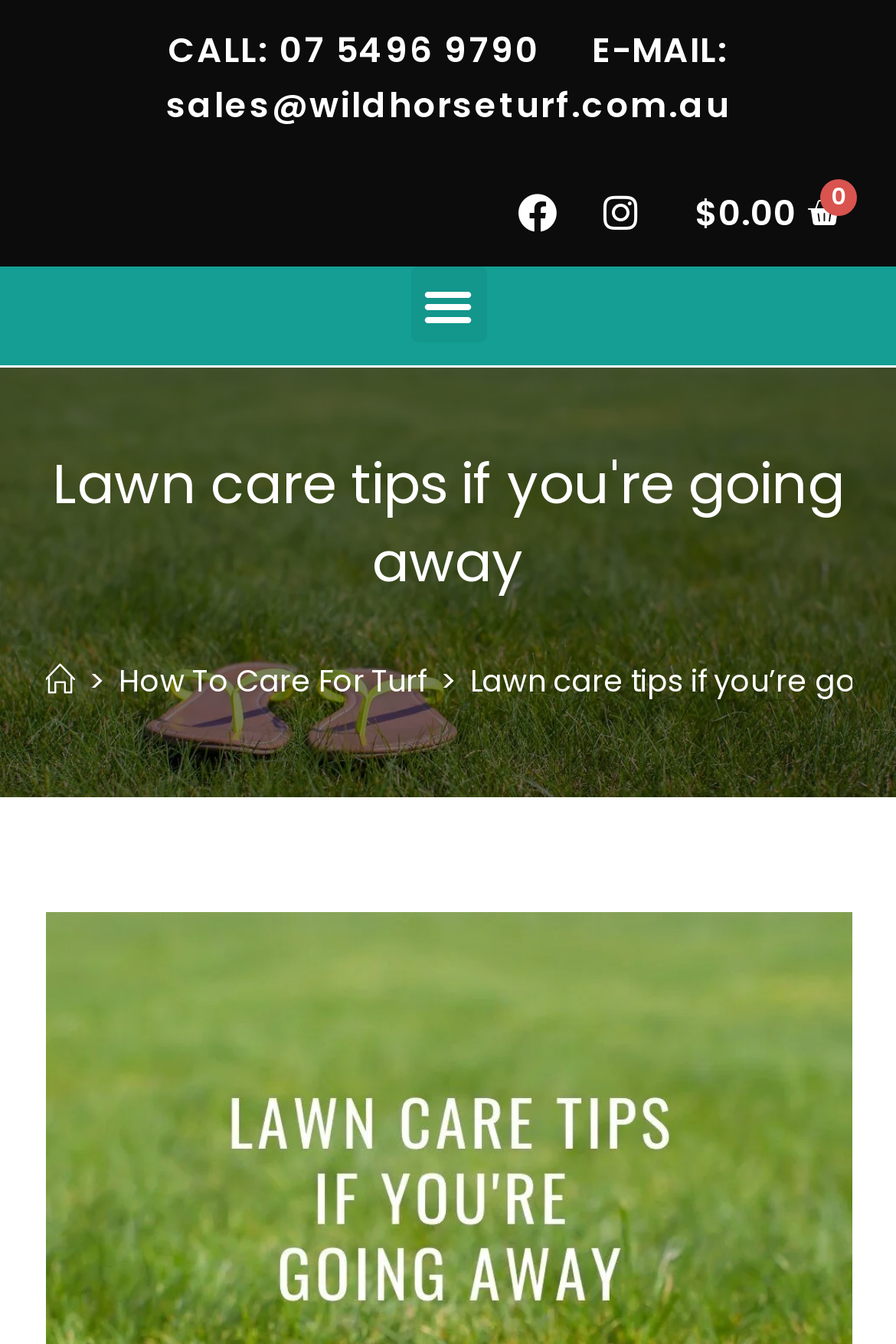Could you please study the image and provide a detailed answer to the question:
What is the email address for sales?

The email address can be found in the top section of the webpage, where it says 'E-MAIL: sales@wildhorseturf.com.au'.